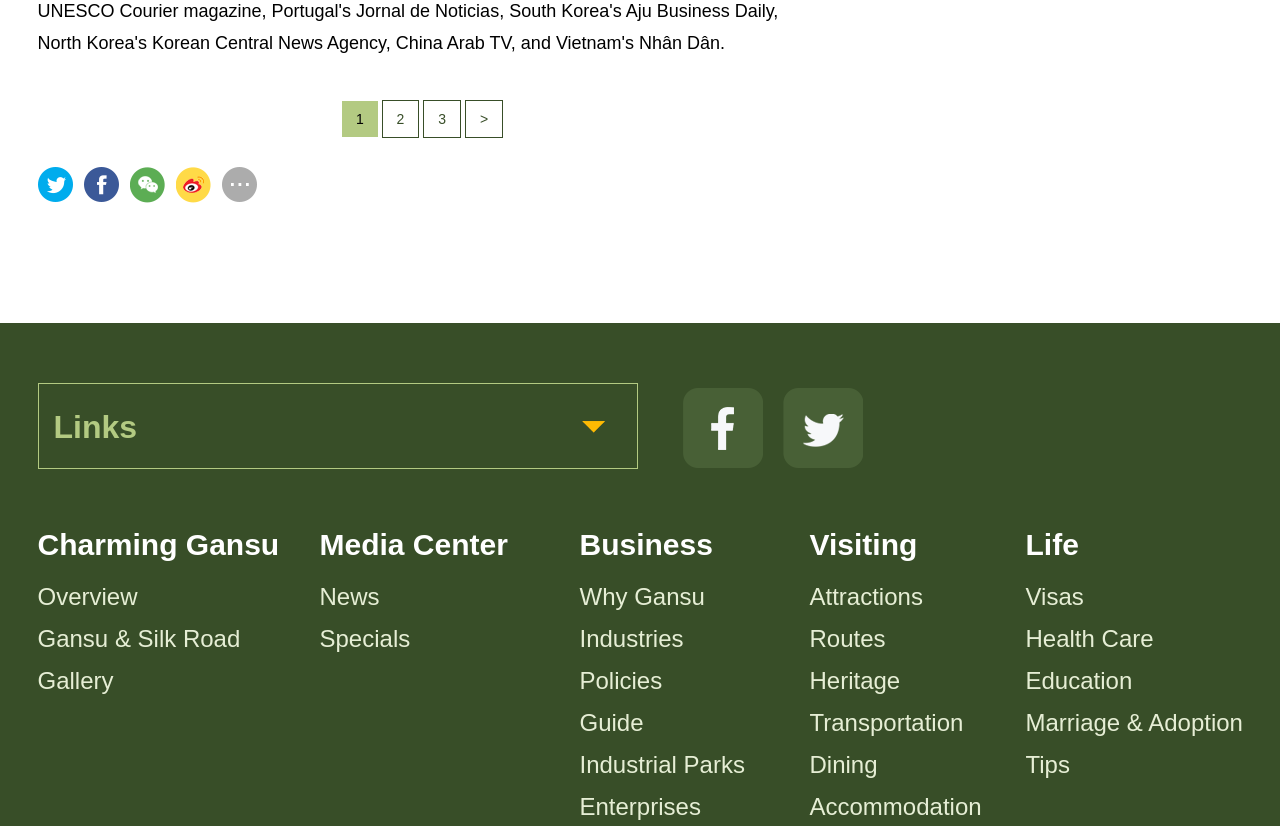Identify the bounding box coordinates of the region that should be clicked to execute the following instruction: "Click the Book Now button".

None